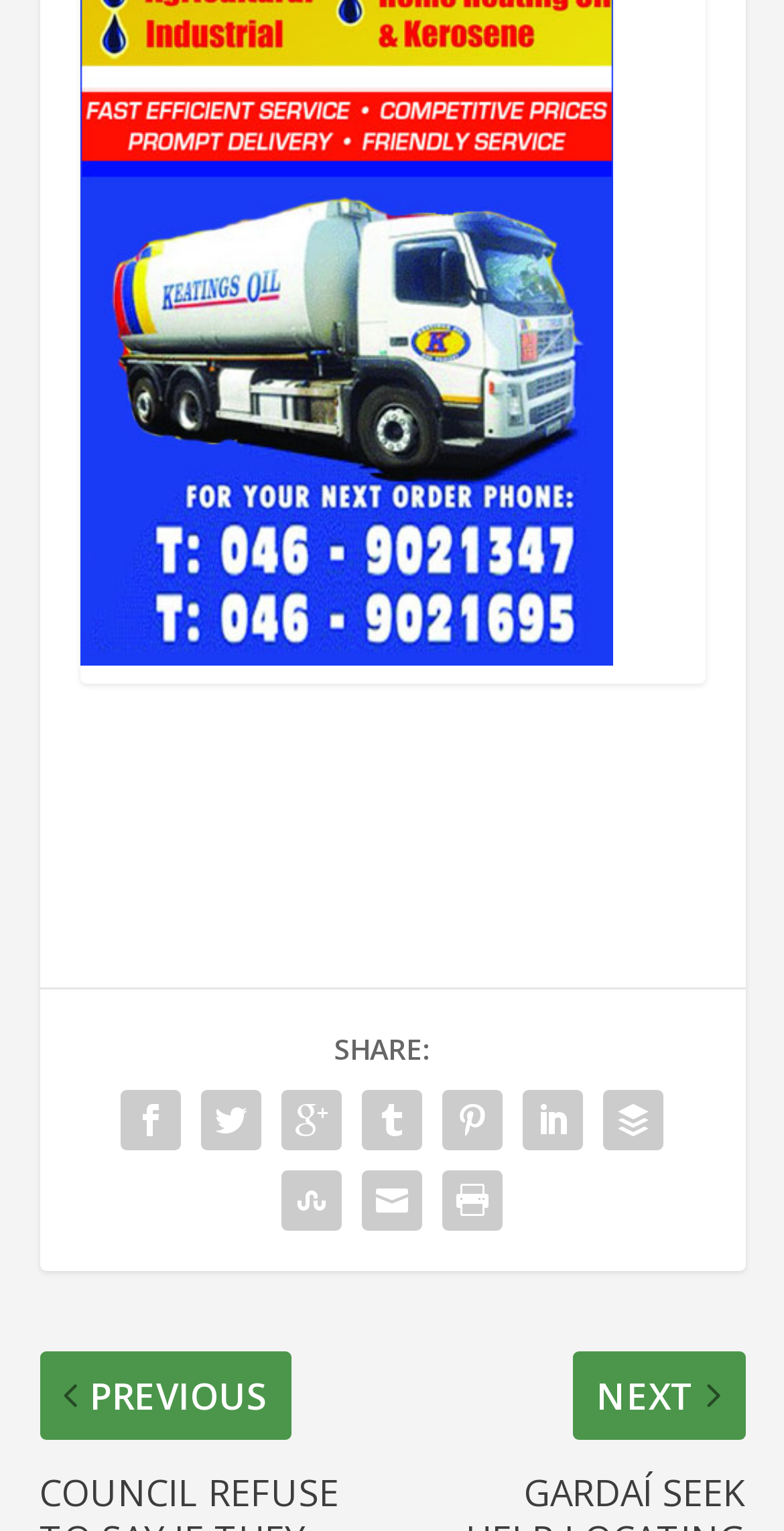Pinpoint the bounding box coordinates of the element to be clicked to execute the instruction: "Click the first social media icon".

[0.141, 0.705, 0.244, 0.757]